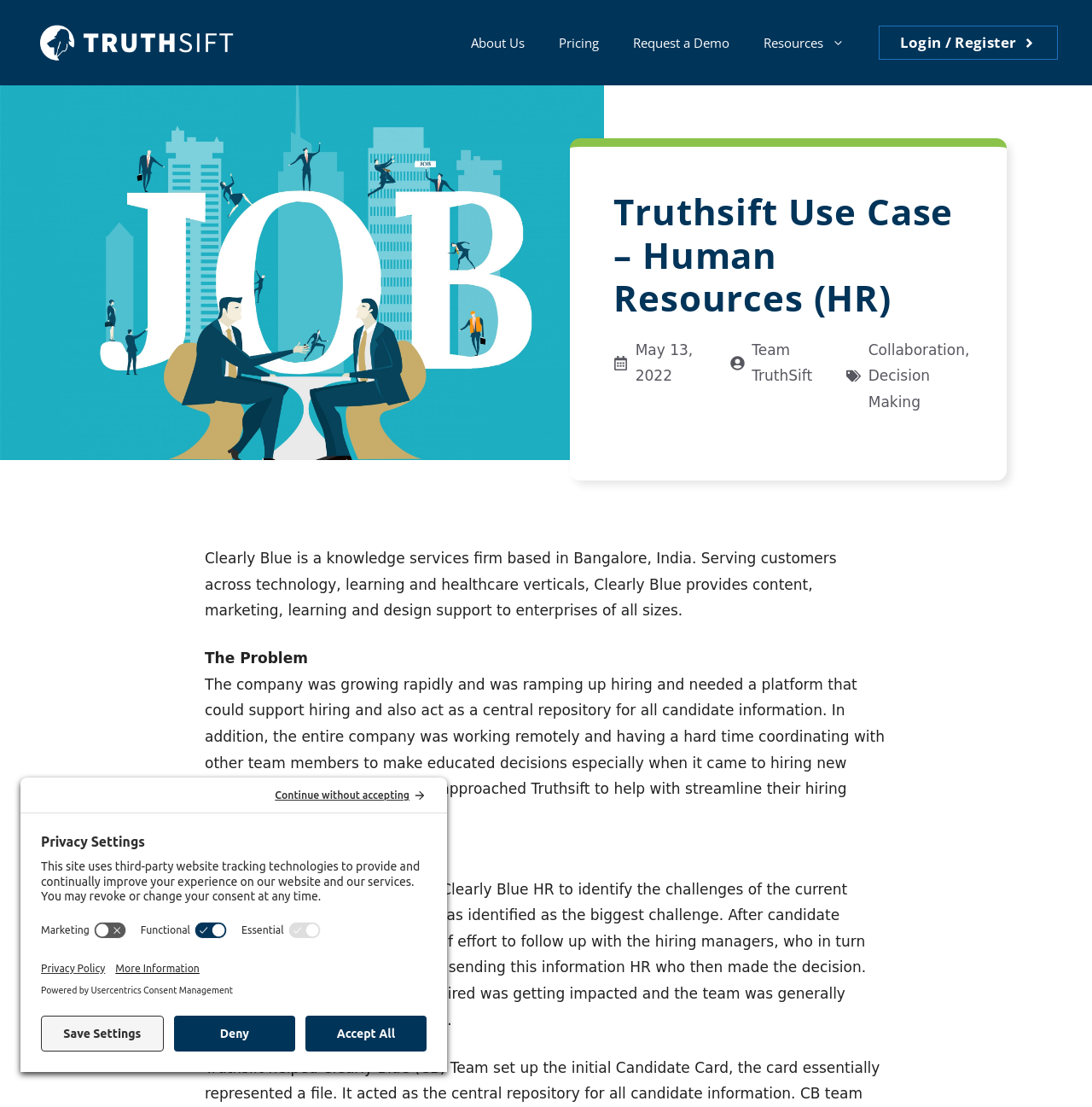Explain the webpage's layout and main content in detail.

The webpage is about a use case of Truthsift in the Human Resources (HR) department. At the top, there is a banner with a link to the Truthsift website and a navigation menu with links to "About Us", "Pricing", "Request a Demo", "Resources", and "Login / Register". Below the navigation menu, there is a heading that reads "Truthsift Use Case – Human Resources (HR)".

On the left side of the page, there is a block of text that describes Clearly Blue, a knowledge services firm based in Bangalore, India. The text explains that Clearly Blue provides content, marketing, learning, and design support to enterprises across technology, learning, and healthcare verticals.

Below this text, there are several sections that describe a problem faced by Clearly Blue and how Truthsift helped to solve it. The sections are titled "The Problem", "How did Truthsift help?", and they describe the challenges faced by Clearly Blue's HR department in hiring and decision-making processes.

At the bottom of the page, there is a button to "Open Privacy Settings", which opens a dialog box with privacy settings options. The dialog box has a heading "Privacy Settings" and explains that the site uses third-party website tracking technologies. There are options to customize privacy settings, including switches for "Marketing", "Functional", and "Essential" tracking, as well as links to open the privacy policy and get more information. The dialog box also has buttons to "Save Settings", "Deny", and "Accept All".